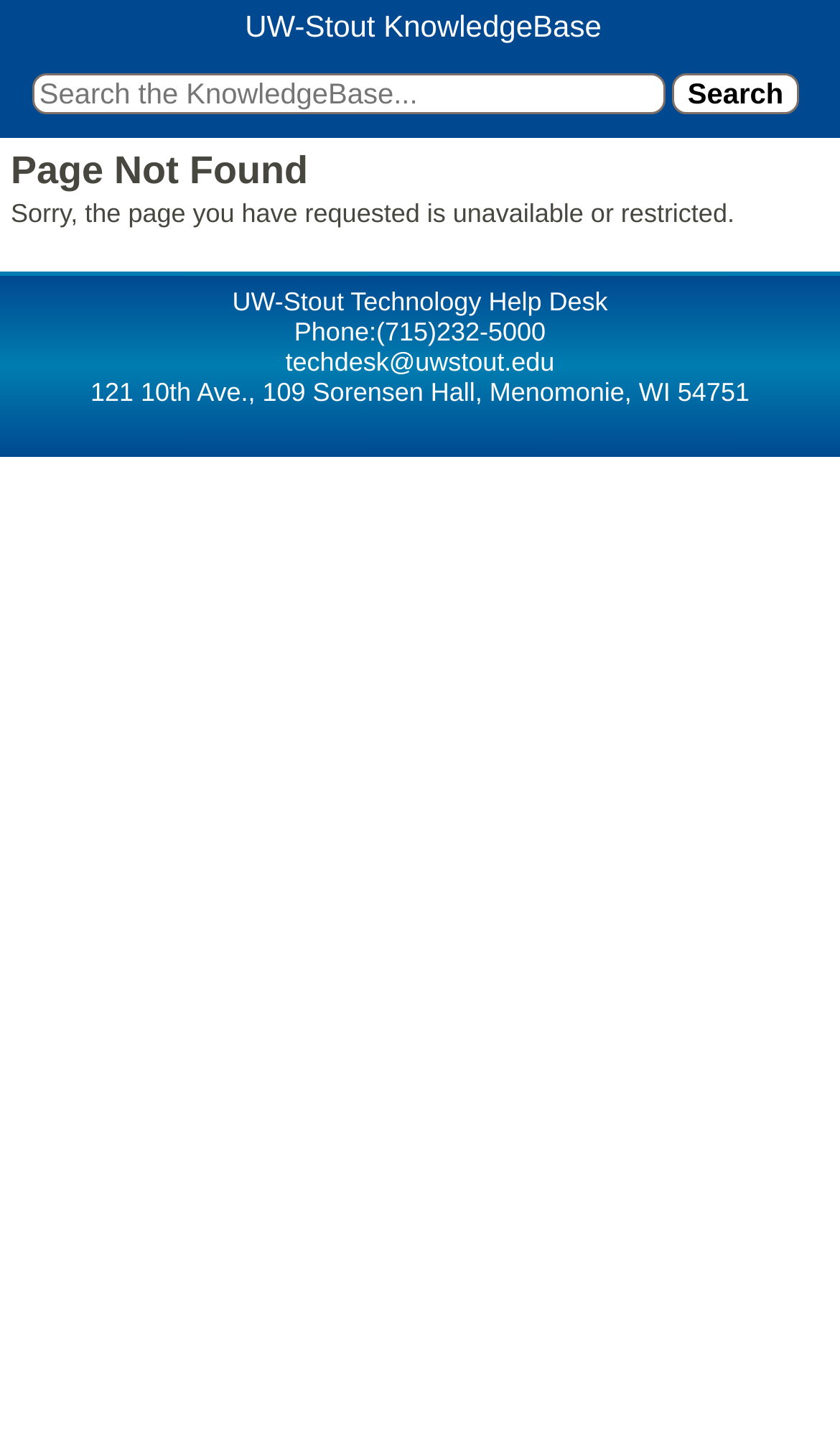Given the description of the UI element: "name="q" placeholder="Search the KnowledgeBase..."", predict the bounding box coordinates in the form of [left, top, right, bottom], with each value being a float between 0 and 1.

[0.039, 0.051, 0.793, 0.08]